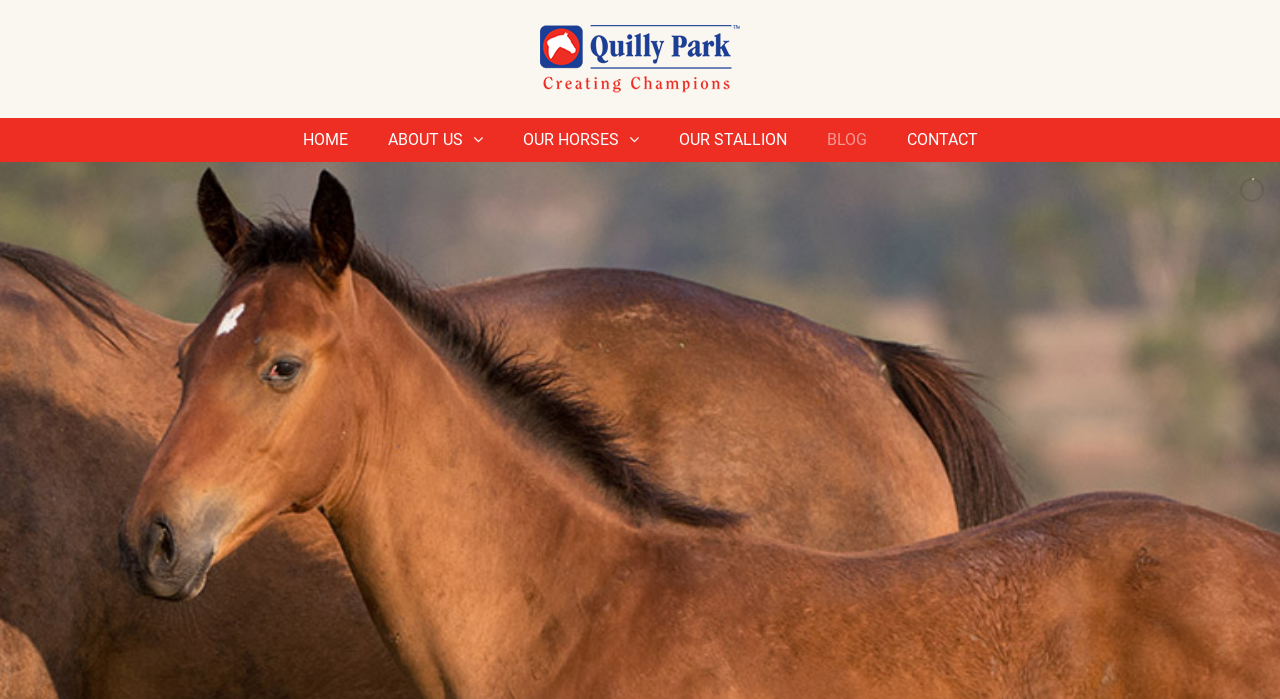How many links are on the top navigation bar?
Refer to the image and respond with a one-word or short-phrase answer.

6